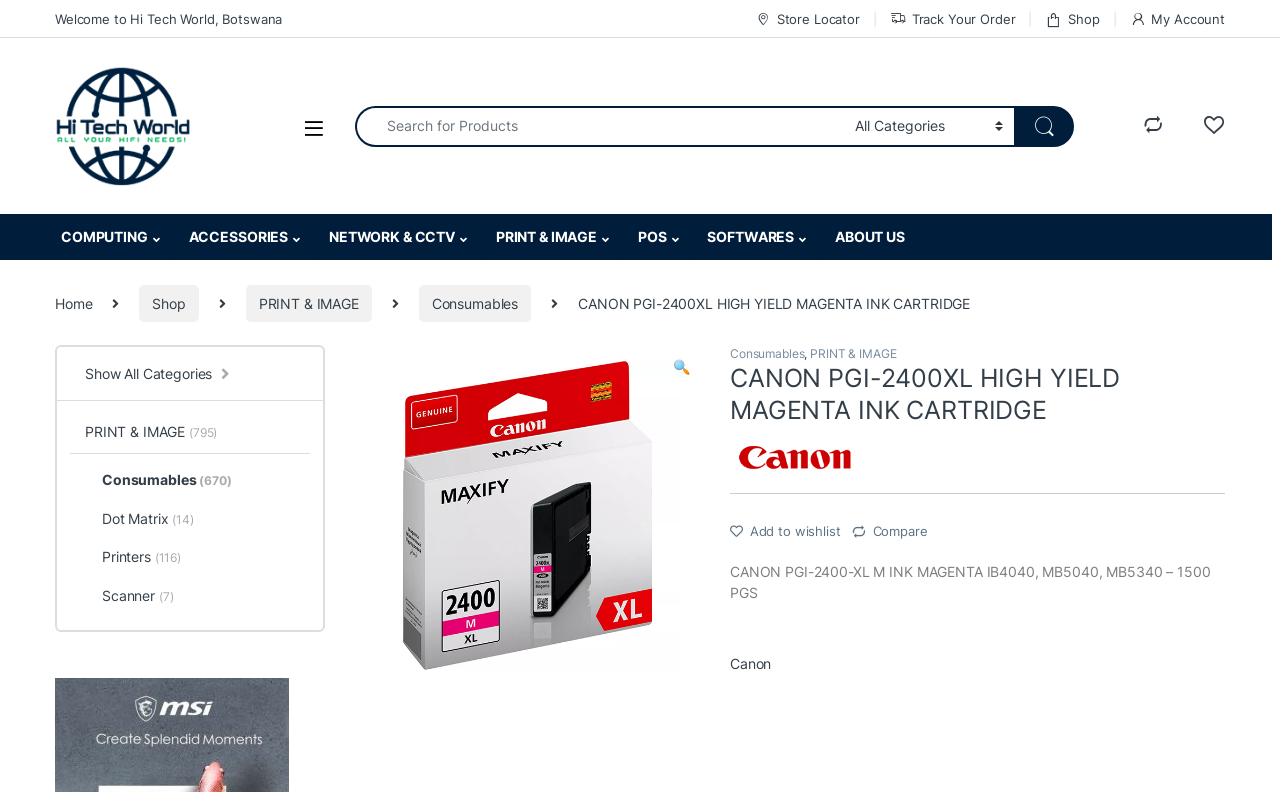How many pages can the ink cartridge print?
Please provide a detailed and comprehensive answer to the question.

The number of pages the ink cartridge can print is obtained from the static text element on the page, which describes the product as 'CANON PGI-2400-XL M INK MAGENTA IB4040, MB5040, MB5340 – 1500 PGS'.